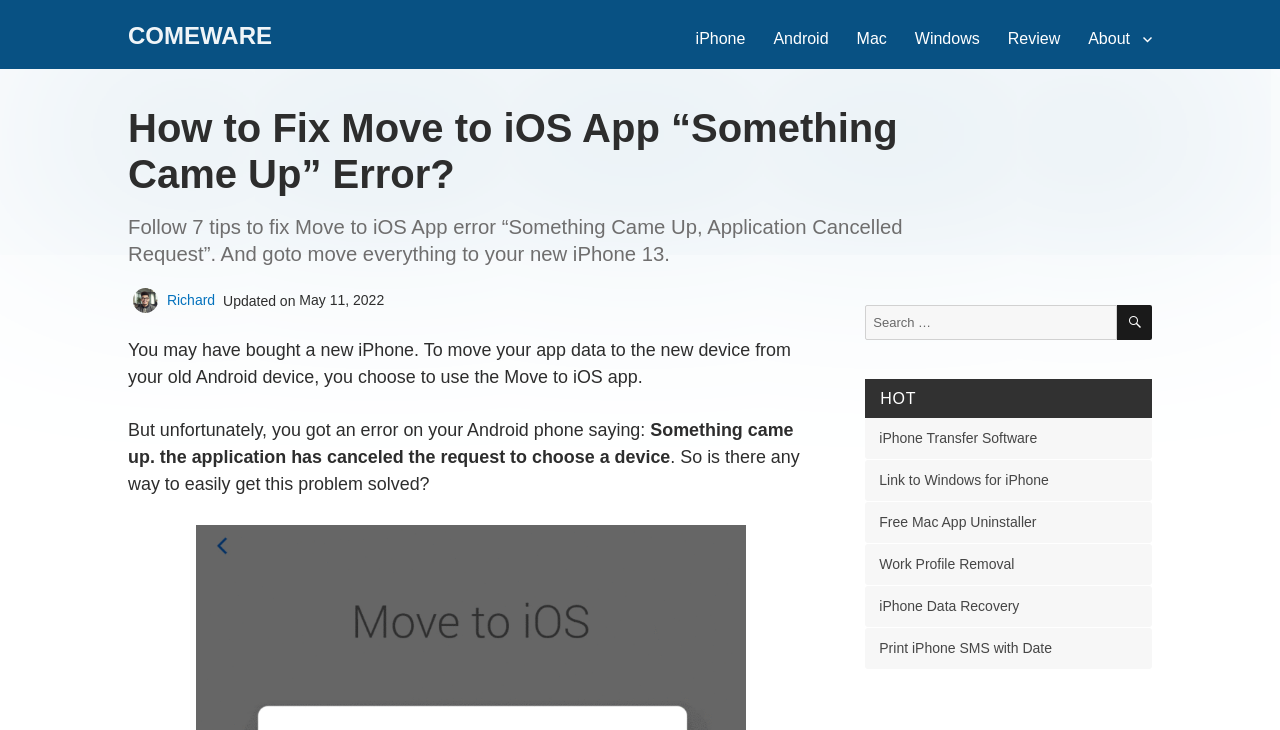What is the error message on the Android phone?
Answer the question with a detailed and thorough explanation.

I found this error message in the webpage content, specifically in the paragraph that describes the problem the user is facing when trying to use the Move to iOS app.